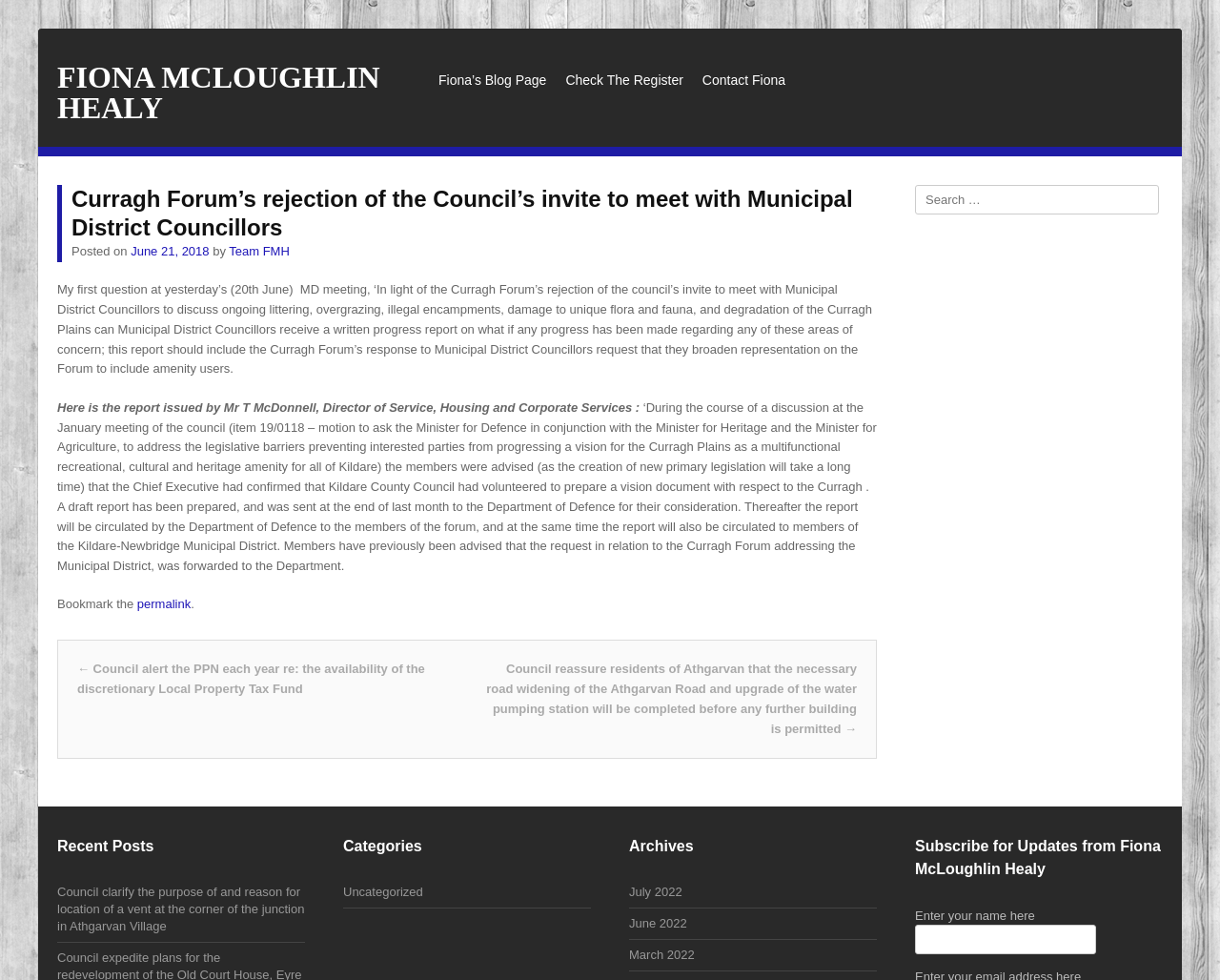Explain in detail what is displayed on the webpage.

This webpage is about Fiona McLoughlin Healy, a councillor, and her blog page. At the top, there is a heading with her name, followed by three links to her blog page, a register, and a contact page. Below this, there is a main section that contains an article with a heading that mentions the Curragh Forum's rejection of the council's invite to meet with Municipal District Councillors. 

The article starts with a question asked by Fiona McLoughlin Healy at a meeting, inquiring about the progress made regarding littering, overgrazing, and other issues on the Curragh Plains. This is followed by a report issued by Mr. T McDonnell, Director of Service, Housing and Corporate Services, which discusses the preparation of a vision document for the Curragh Plains.

On the right side of the page, there is a complementary section that contains a search bar. Below the main section, there is a footer with a permalink and post navigation links to previous and next posts. 

Further down, there are sections for recent posts, categories, archives, and a subscription form to receive updates from Fiona McLoughlin Healy. The recent posts section contains a link to another post about a council clarifying the purpose of a vent in Athgarvan Village. The categories section has a single link to uncategorized posts, while the archives section has links to posts from July 2022, June 2022, and March 2022.